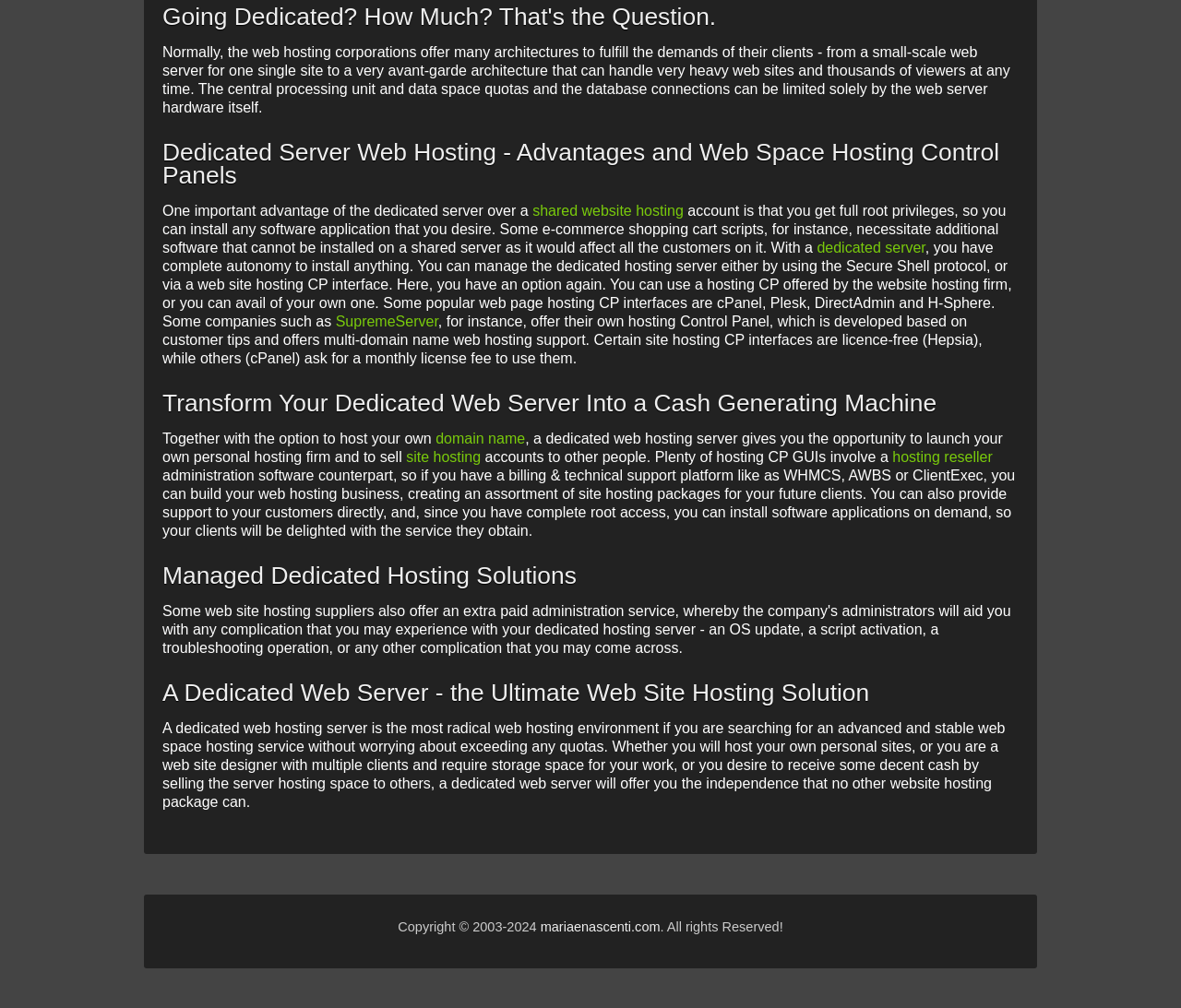Provide the bounding box coordinates, formatted as (top-left x, top-left y, bottom-right x, bottom-right y), with all values being floating point numbers between 0 and 1. Identify the bounding box of the UI element that matches the description: SupremeServer

[0.284, 0.311, 0.371, 0.327]